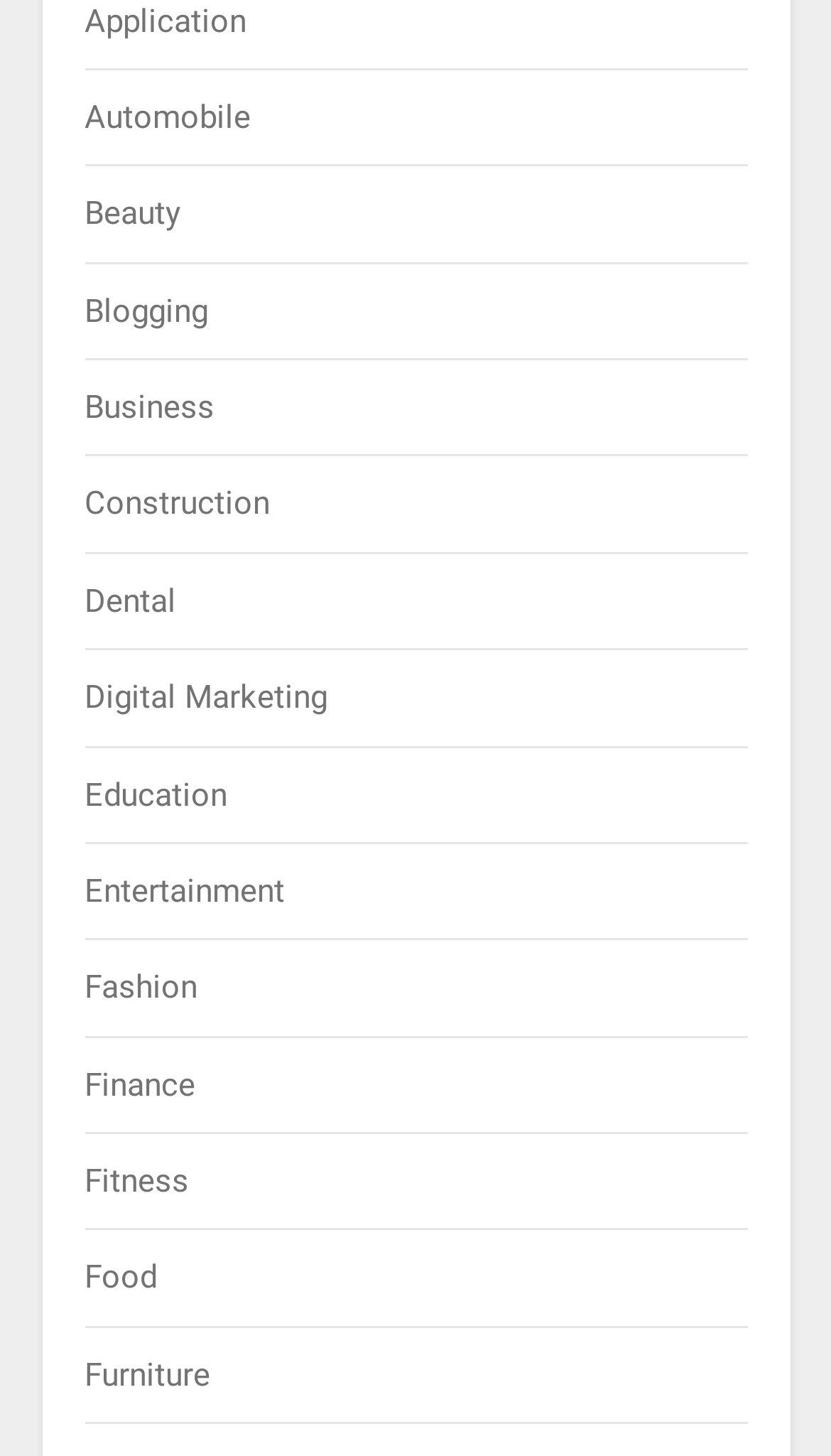Kindly determine the bounding box coordinates for the area that needs to be clicked to execute this instruction: "Discover Construction".

[0.101, 0.333, 0.324, 0.359]